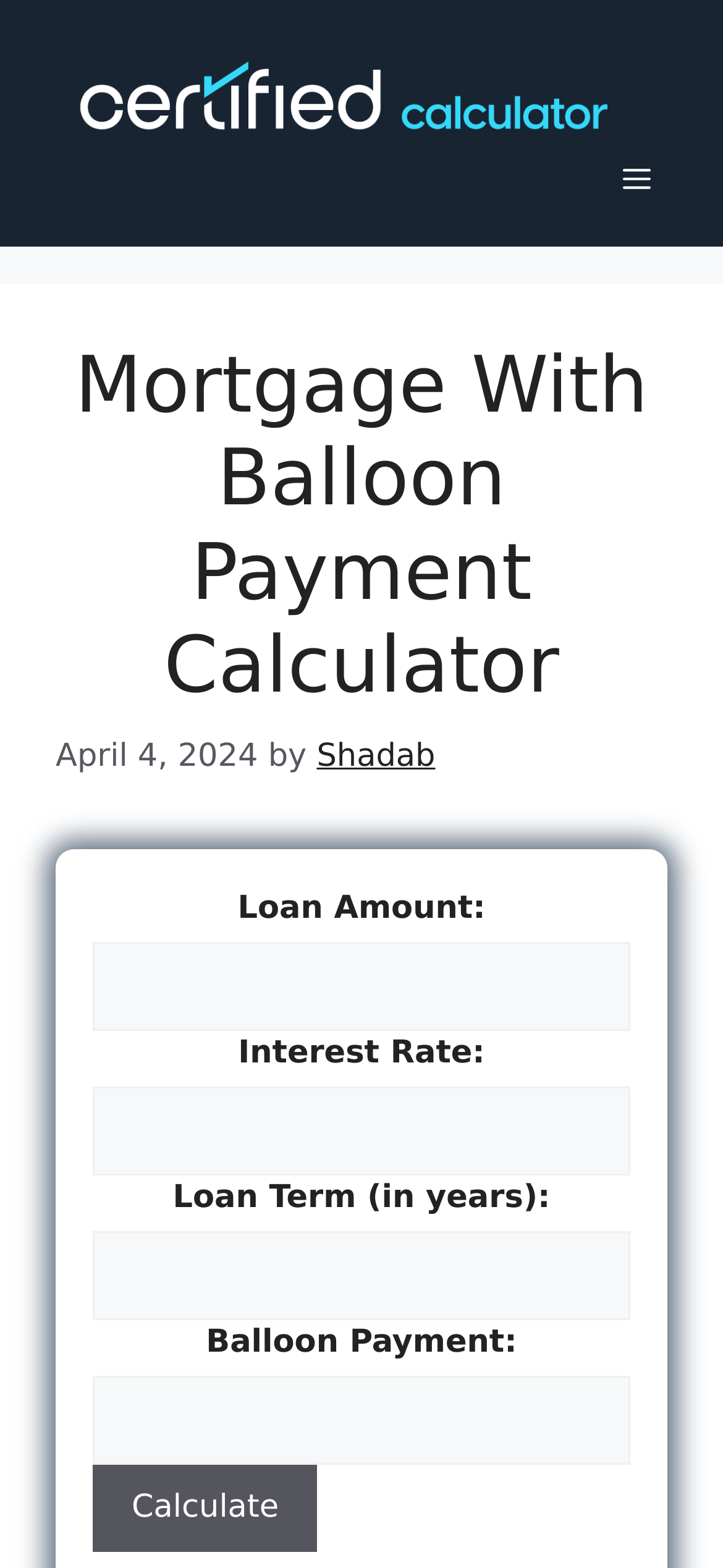What is the purpose of this calculator?
Please use the image to provide an in-depth answer to the question.

Based on the webpage, it appears to be a mortgage calculator that allows users to input loan amount, interest rate, loan term, and balloon payment to get quick results.